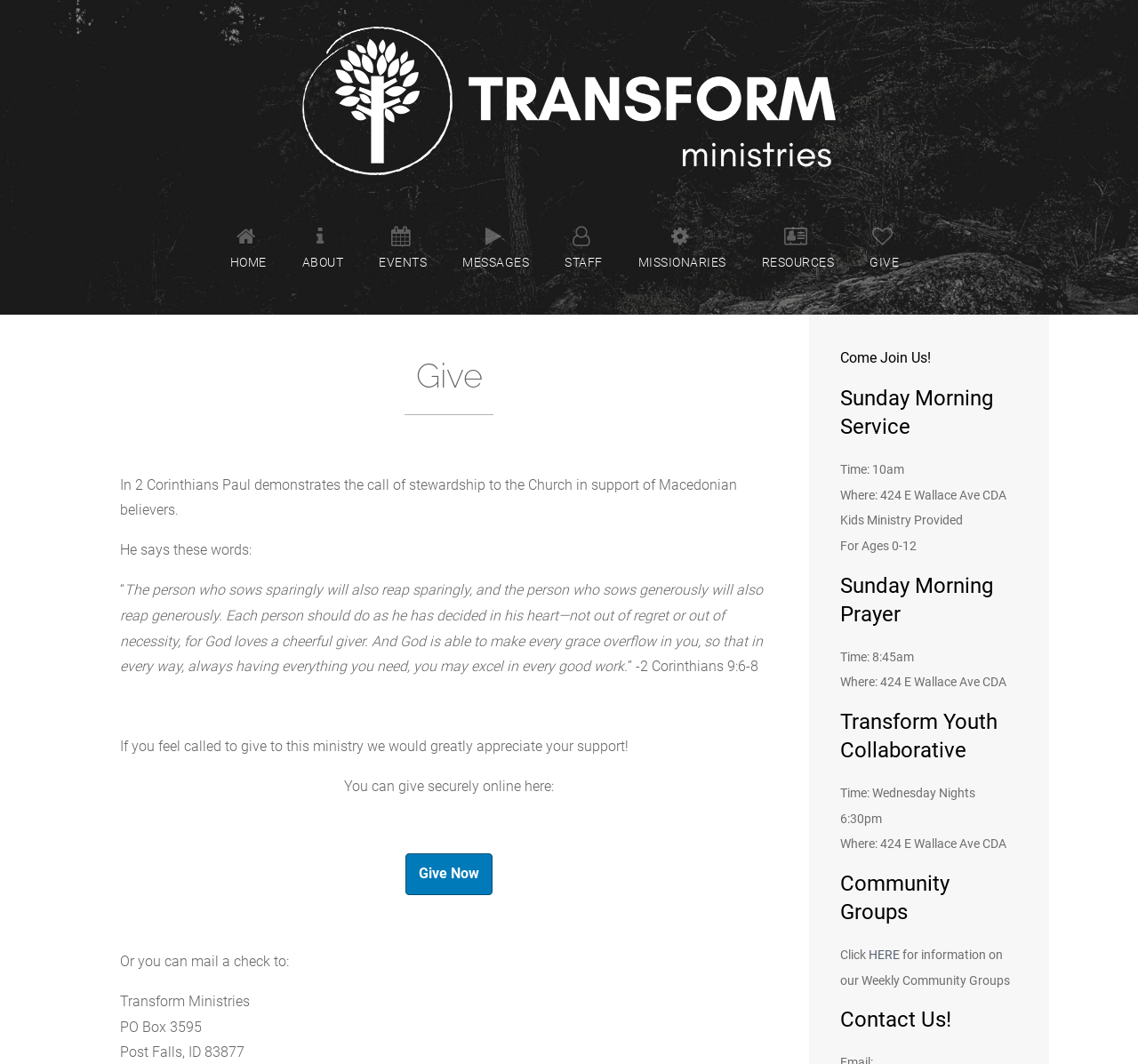Kindly determine the bounding box coordinates for the area that needs to be clicked to execute this instruction: "Click the 'Give Now' button".

[0.356, 0.802, 0.433, 0.841]